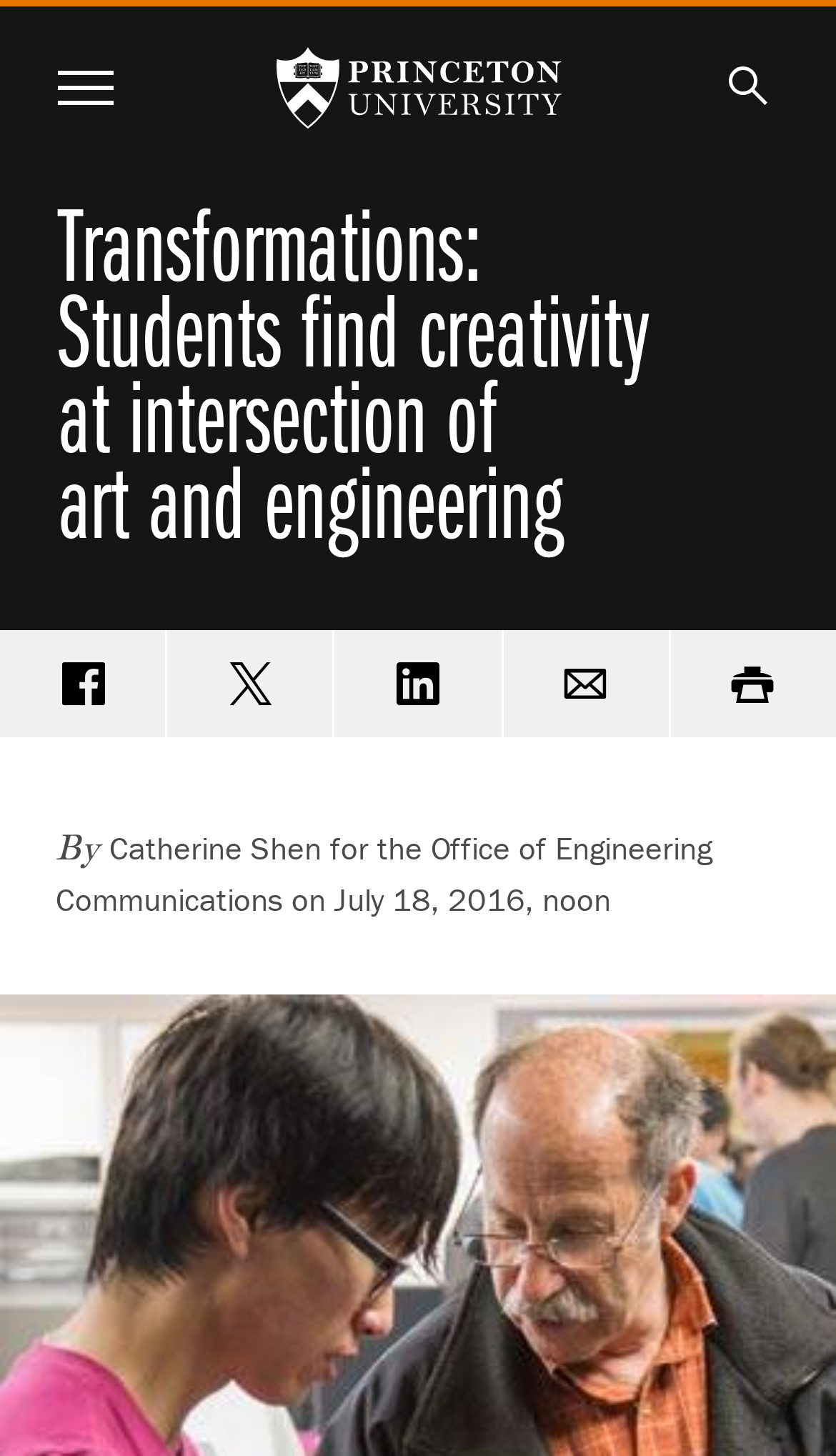Indicate the bounding box coordinates of the clickable region to achieve the following instruction: "Share on Facebook."

[0.0, 0.433, 0.198, 0.506]